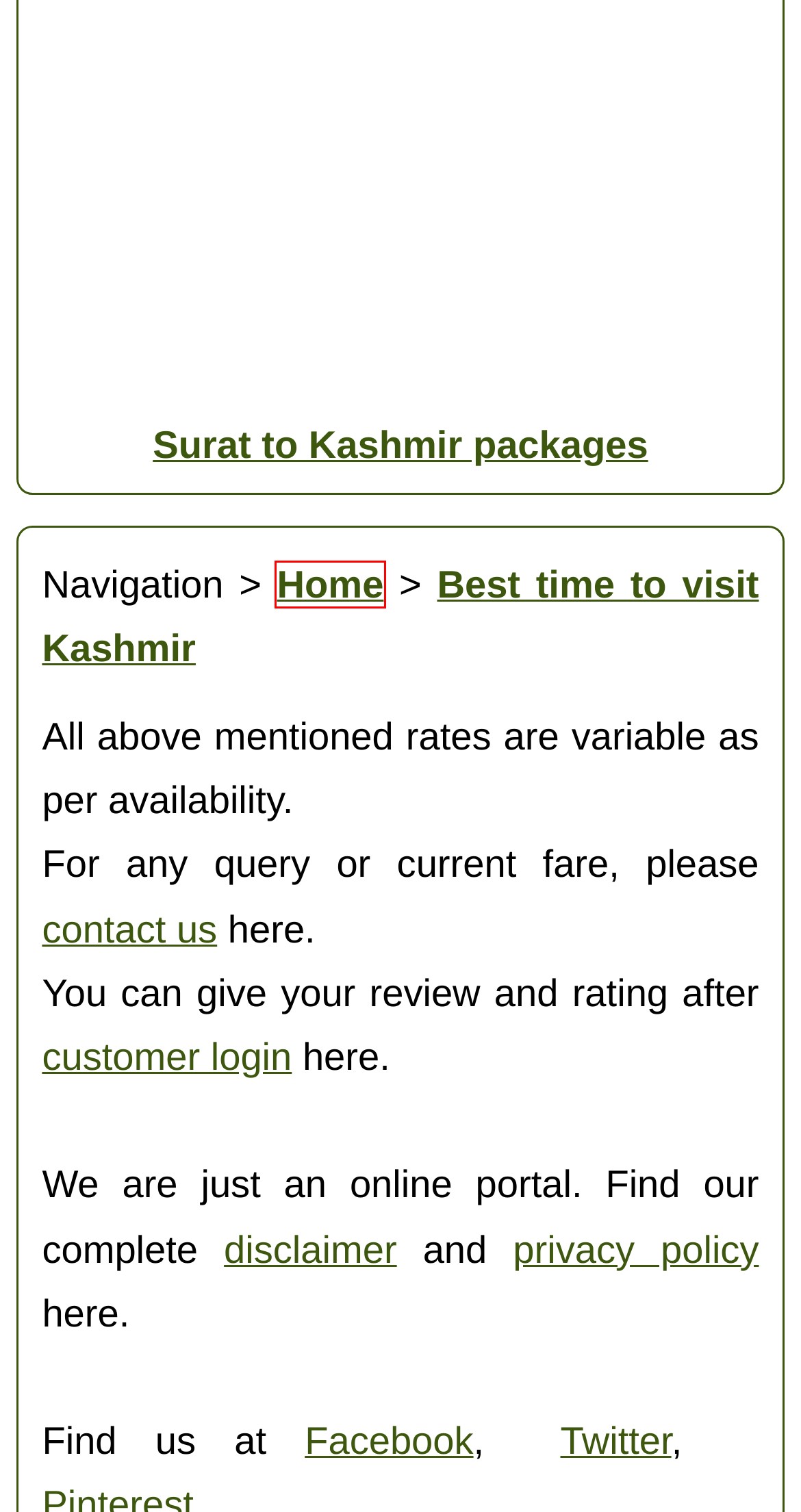Examine the screenshot of a webpage with a red bounding box around a UI element. Your task is to identify the webpage description that best corresponds to the new webpage after clicking the specified element. The given options are:
A. Privacy policy - 𝗞𝗮𝘀𝗵𝗺𝗶𝗿 packages
B. Disclaimer - 𝗞𝗮𝘀𝗵𝗺𝗶𝗿 packages
C. Customer login panel for 𝗞𝗮𝘀𝗵𝗺𝗶𝗿 packages
D. 𝗞𝗮𝘀𝗵𝗺𝗶𝗿 packages, One Stop for honeymoon tour adventure package
E. Surat to 𝗞𝗮𝘀𝗵𝗺𝗶𝗿 packages @ 9,705/- Rs
F. Contact us for 𝗞𝗮𝘀𝗵𝗺𝗶𝗿 packages
G. Best time to visit 𝗞𝗮𝘀𝗵𝗺𝗶𝗿 -... | Protected by DMCA.com
H. Foods in 𝗞𝗮𝘀𝗵𝗺𝗶𝗿 - 𝗞𝗮𝘀𝗵𝗺𝗶𝗿 packages

D